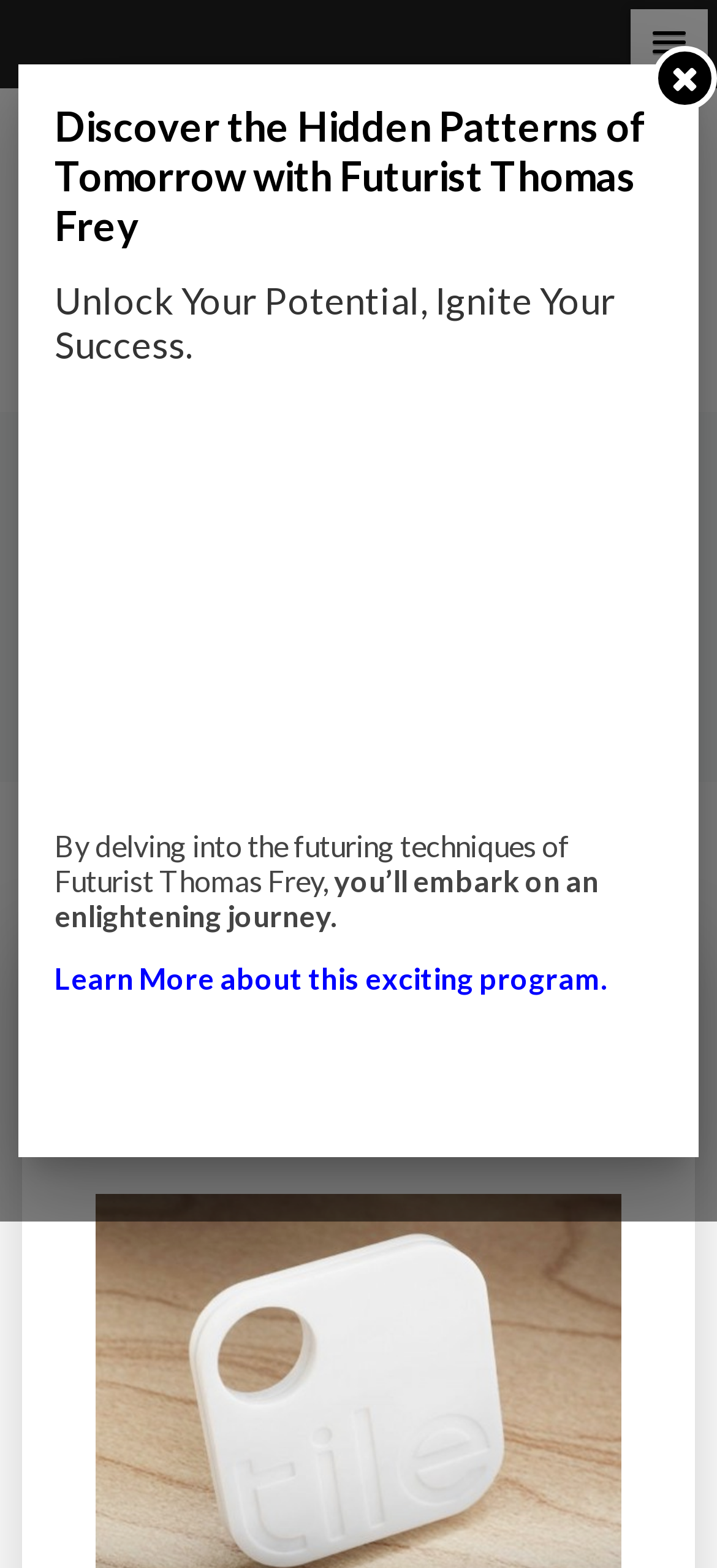Calculate the bounding box coordinates for the UI element based on the following description: "Great New Product". Ensure the coordinates are four float numbers between 0 and 1, i.e., [left, top, right, bottom].

[0.469, 0.672, 0.815, 0.702]